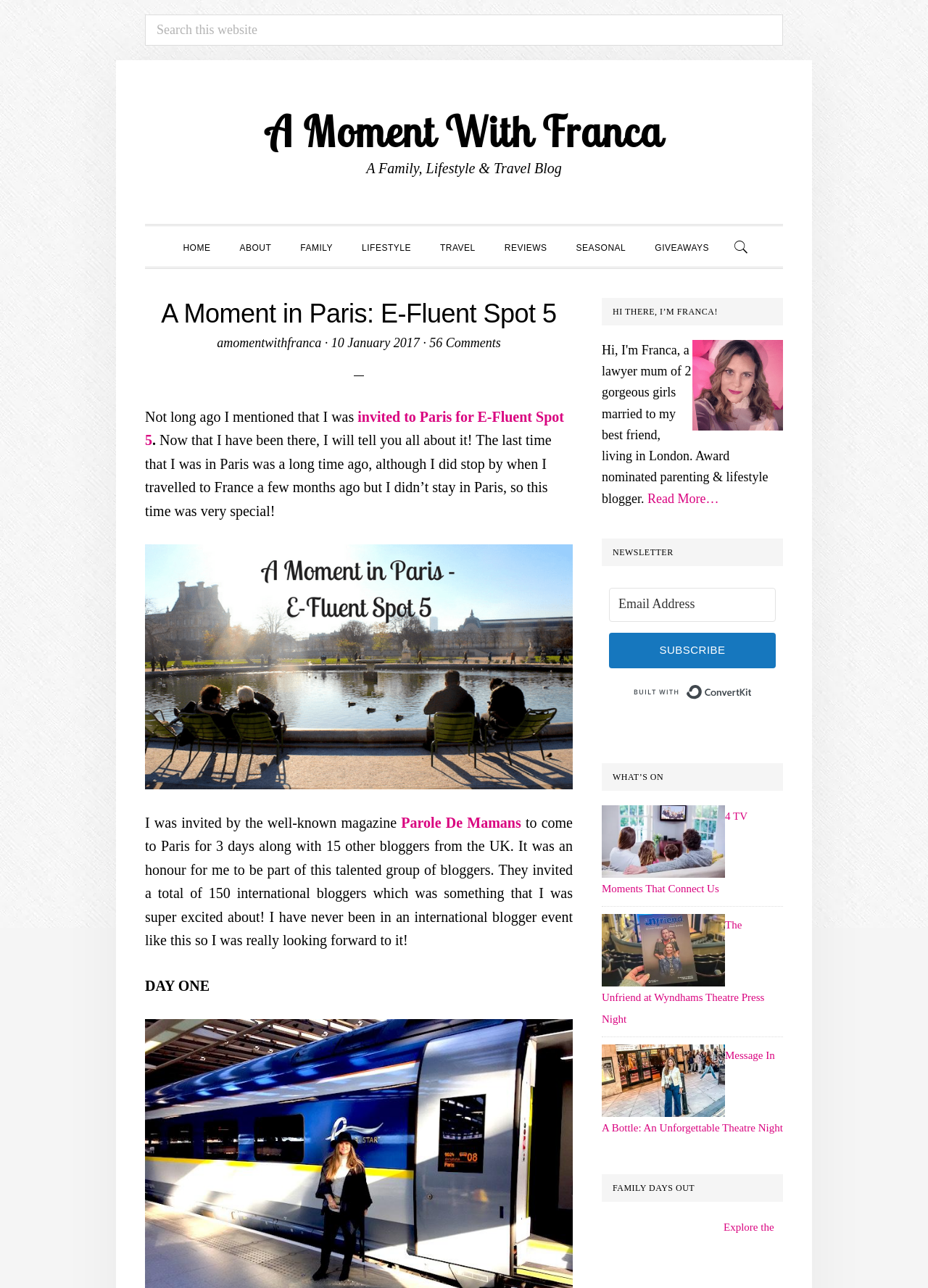Please predict the bounding box coordinates of the element's region where a click is necessary to complete the following instruction: "Go to HOME page". The coordinates should be represented by four float numbers between 0 and 1, i.e., [left, top, right, bottom].

[0.182, 0.175, 0.243, 0.207]